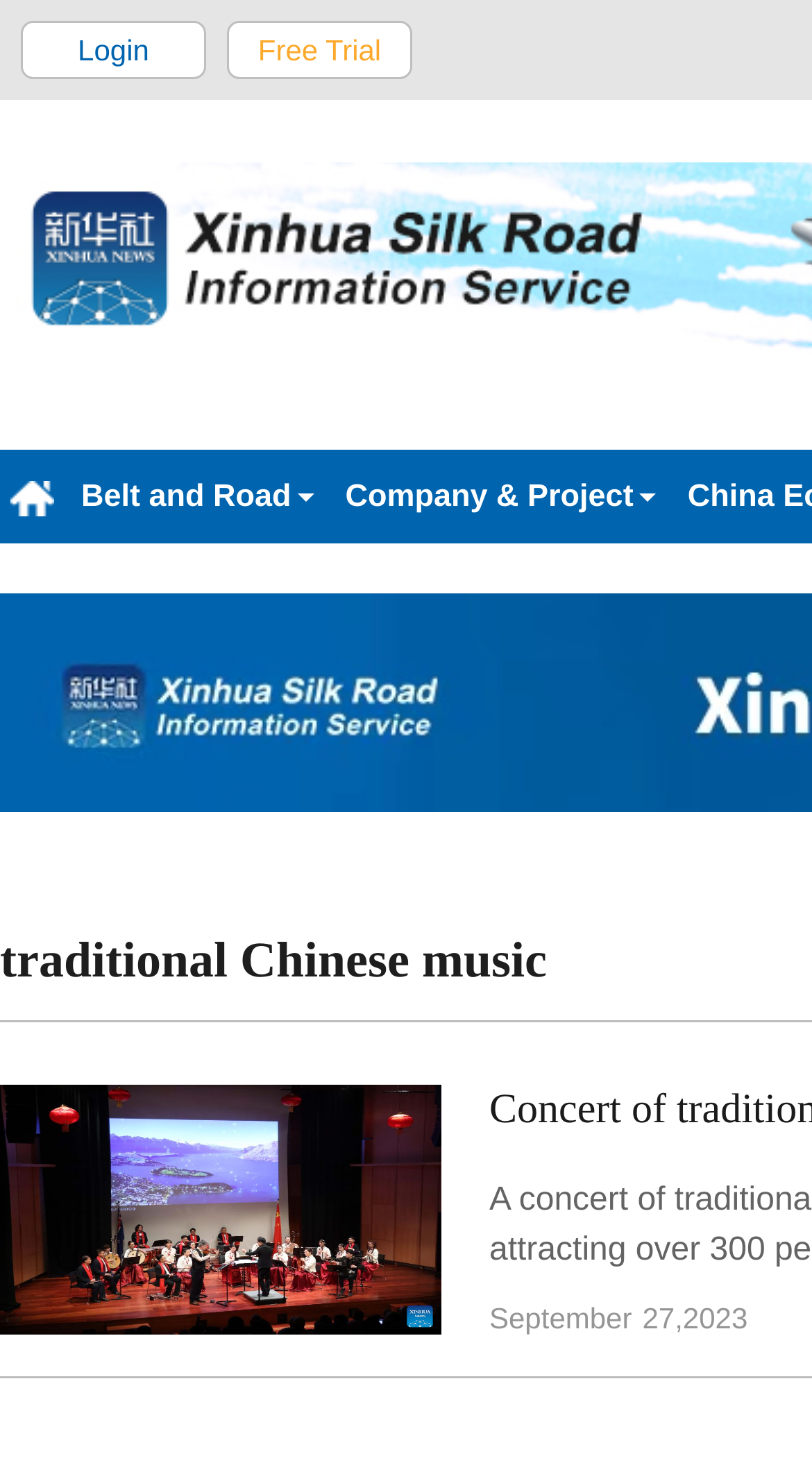Please provide a comprehensive response to the question below by analyzing the image: 
What is the current date?

The current date can be found at the bottom of the webpage, where it is written 'September, 2023', indicating that the current date is September 2023.